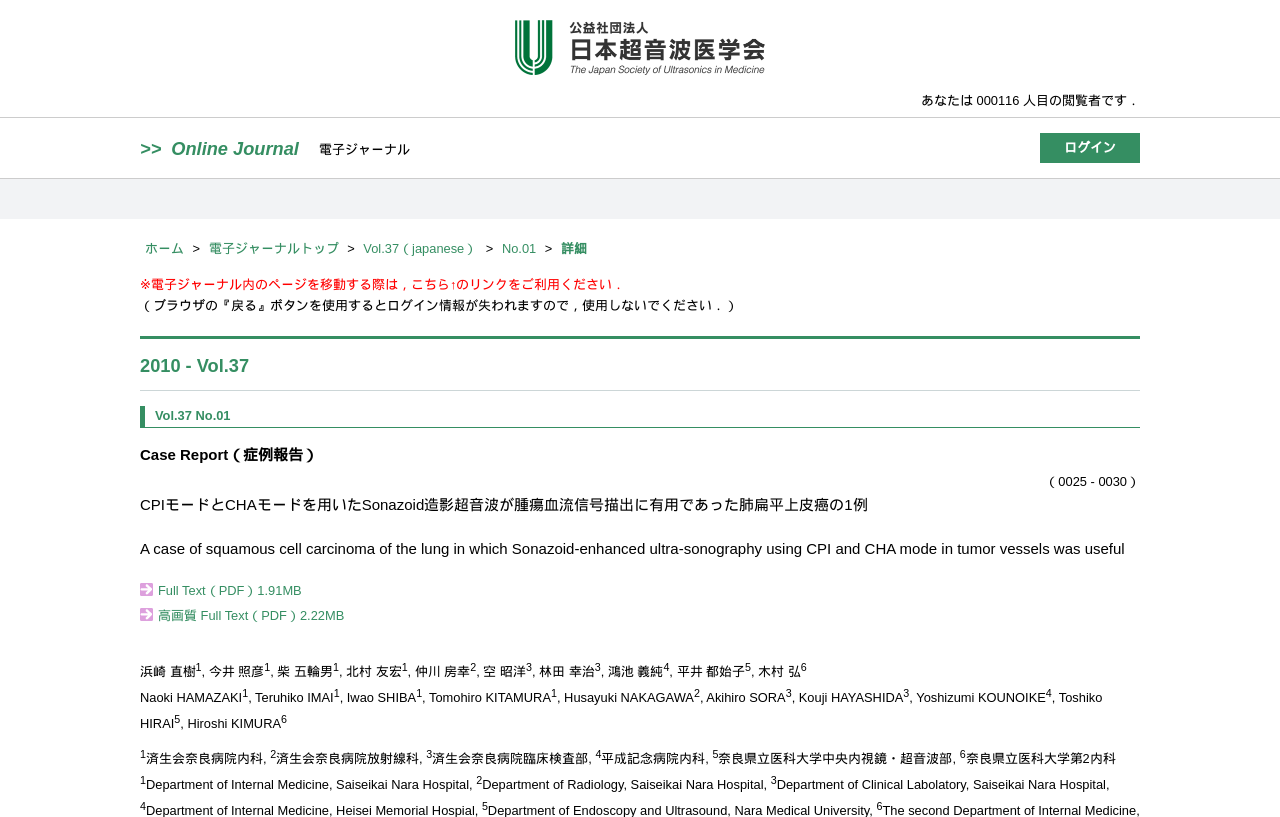Please provide a brief answer to the question using only one word or phrase: 
What is the file size of the high-quality full text PDF?

2.22MB